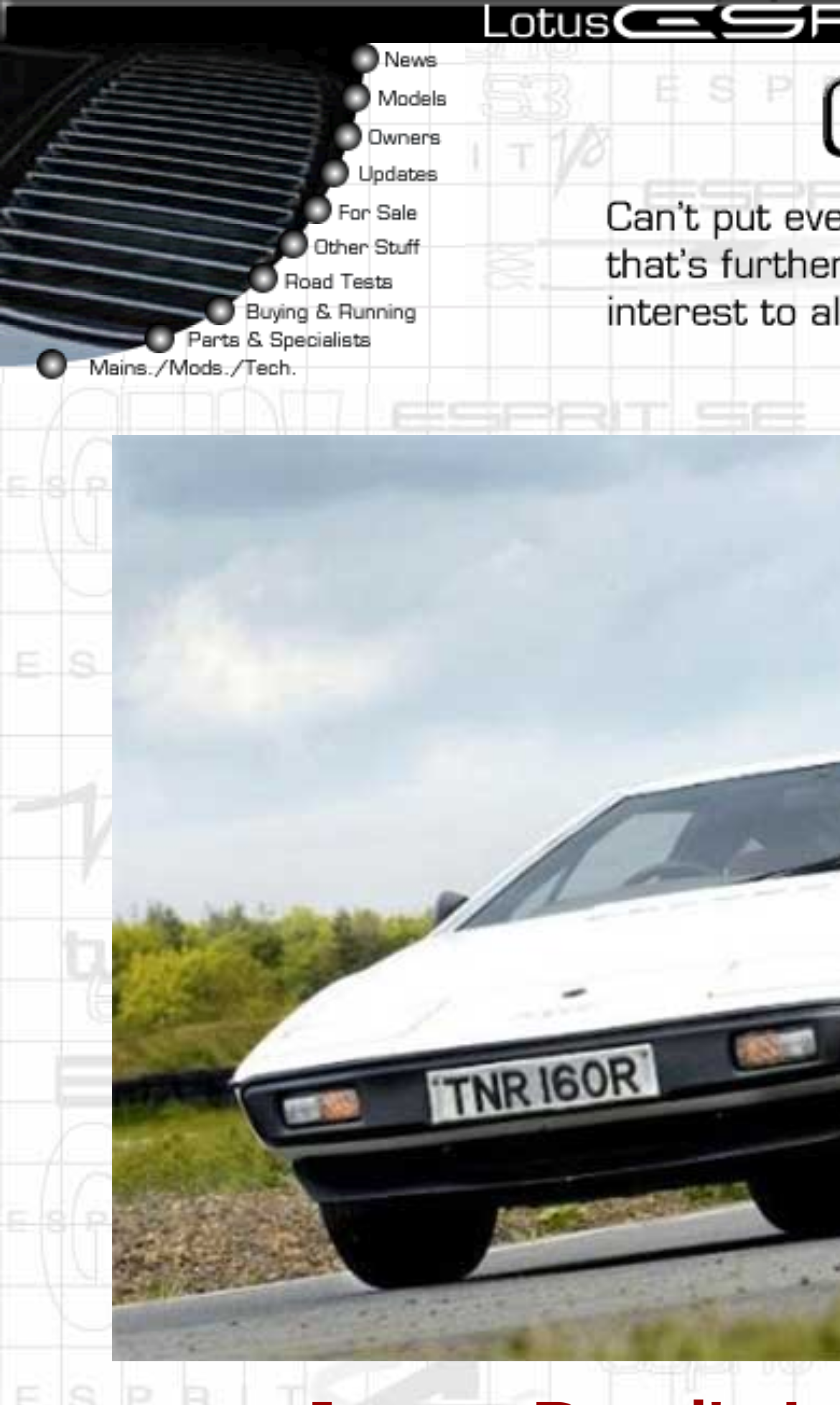Please identify the bounding box coordinates of the element I need to click to follow this instruction: "Browse For Sale".

[0.0, 0.139, 0.554, 0.166]